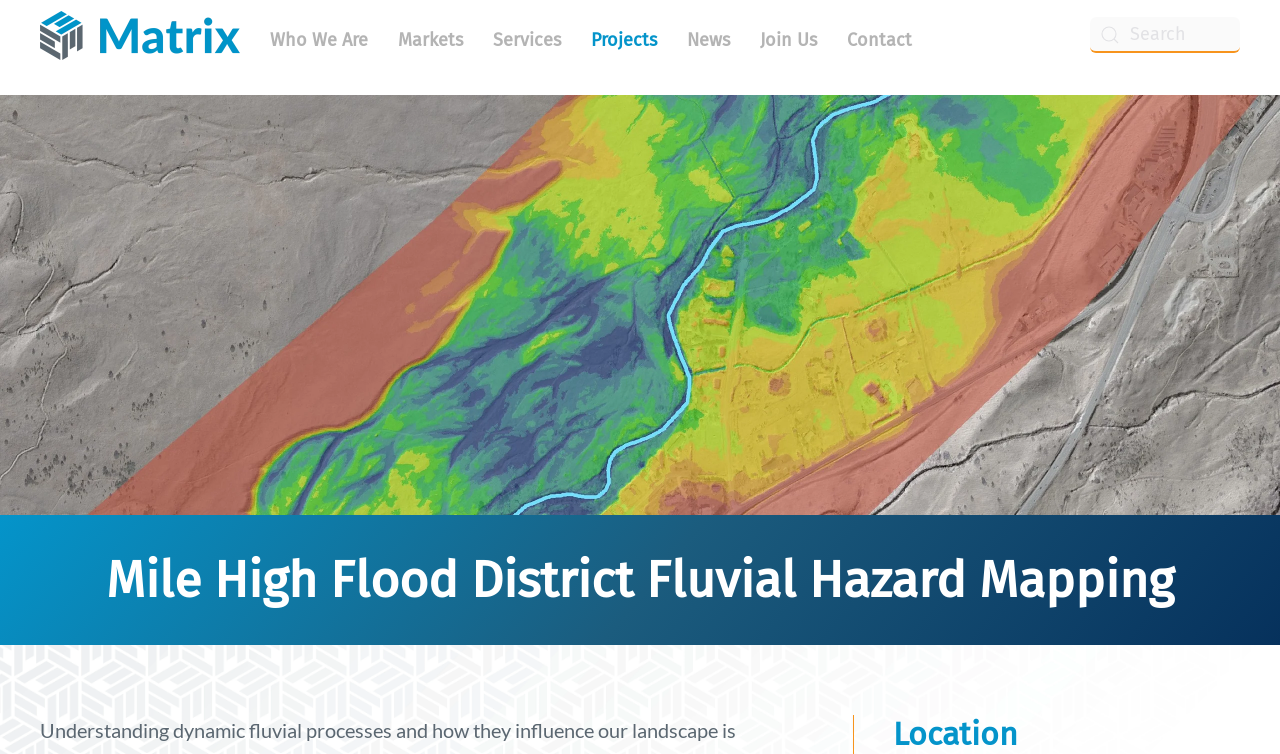Locate the bounding box coordinates for the element described below: "Skip to main content". The coordinates must be four float values between 0 and 1, formatted as [left, top, right, bottom].

[0.027, 0.05, 0.164, 0.082]